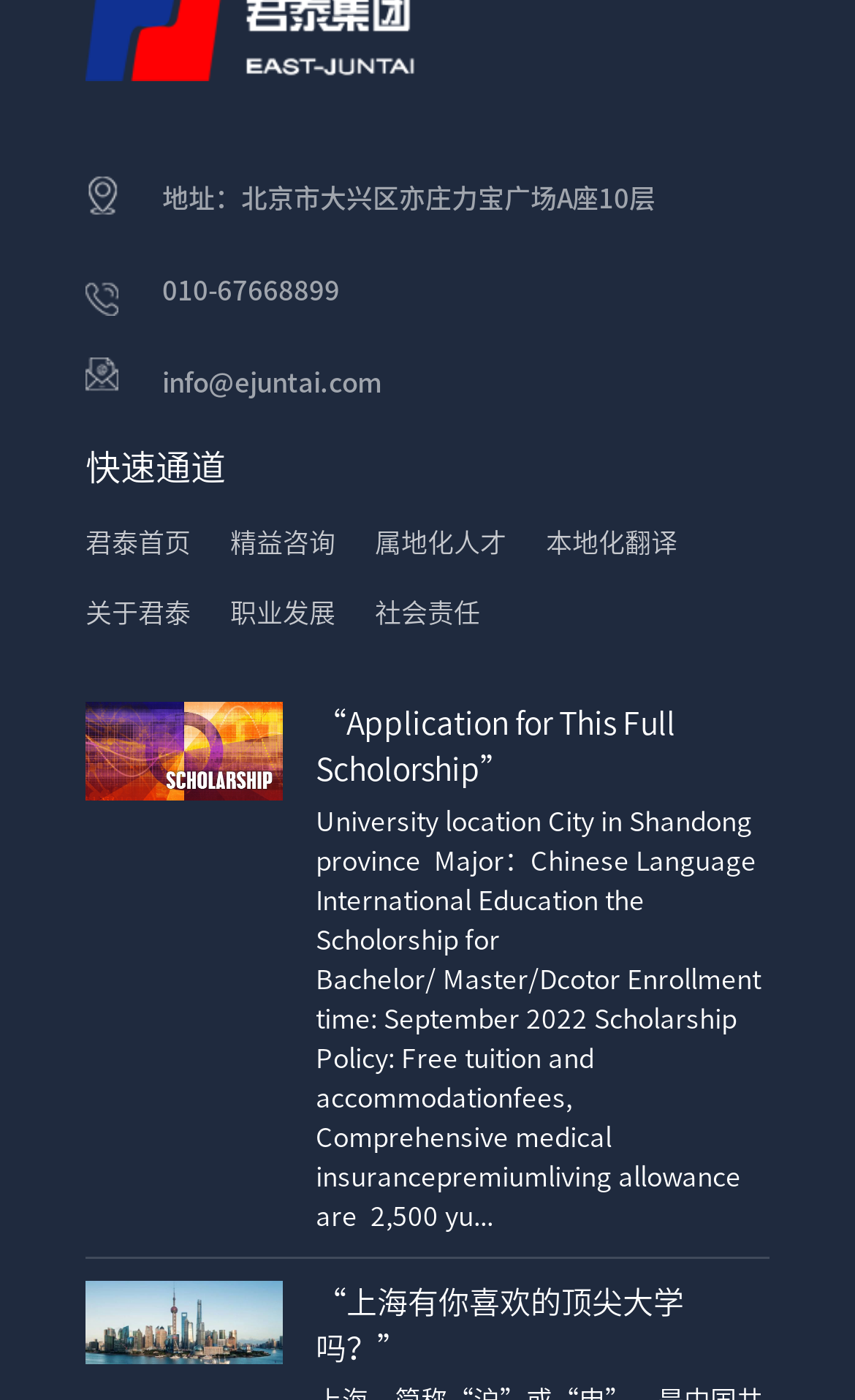Reply to the question with a brief word or phrase: What is the topic of the first news article?

Scholarship application